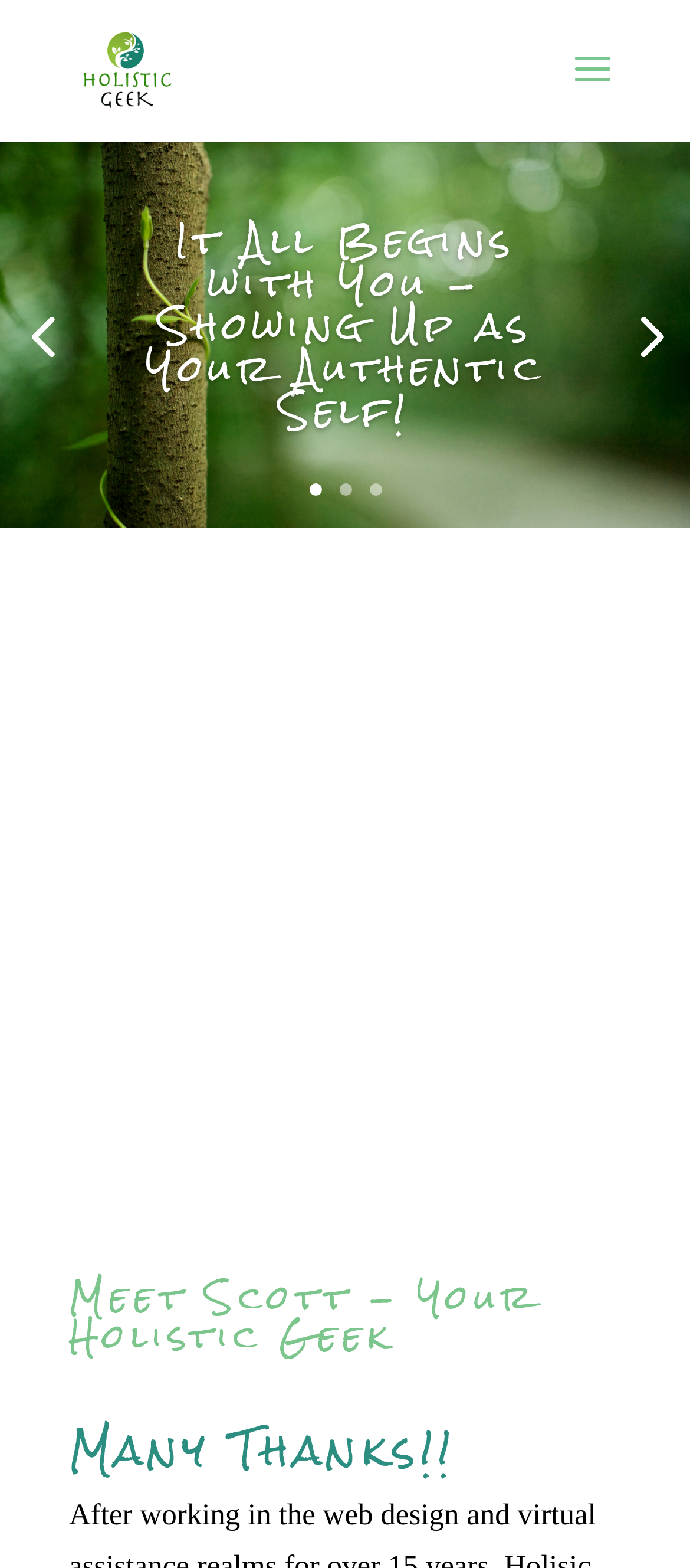Determine the bounding box coordinates for the UI element described. Format the coordinates as (top-left x, top-left y, bottom-right x, bottom-right y) and ensure all values are between 0 and 1. Element description: Blog - Latest News

None